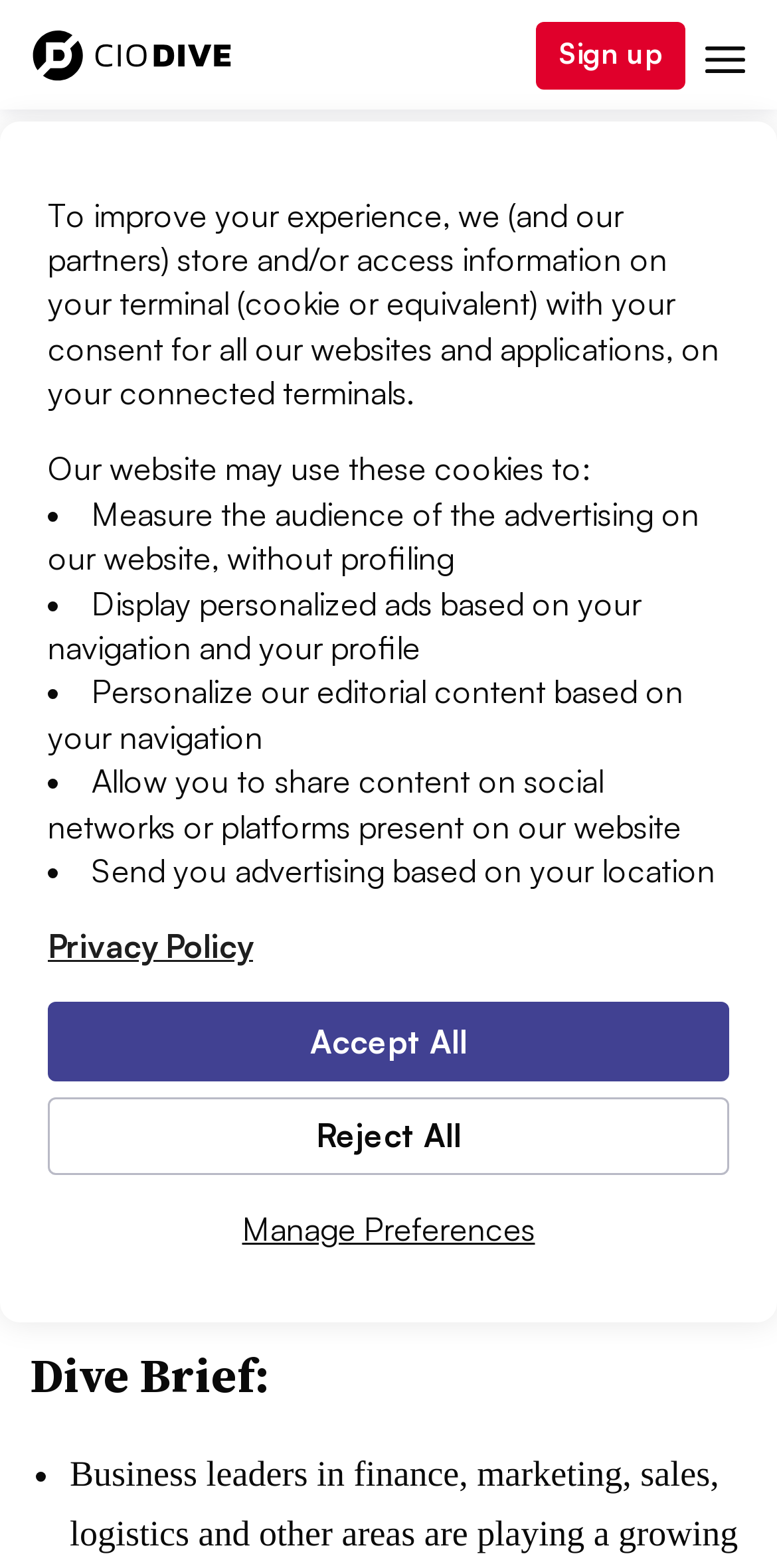Find the primary header on the webpage and provide its text.

IT acts as consultant while finance, sales executives evaluate and purchase tech